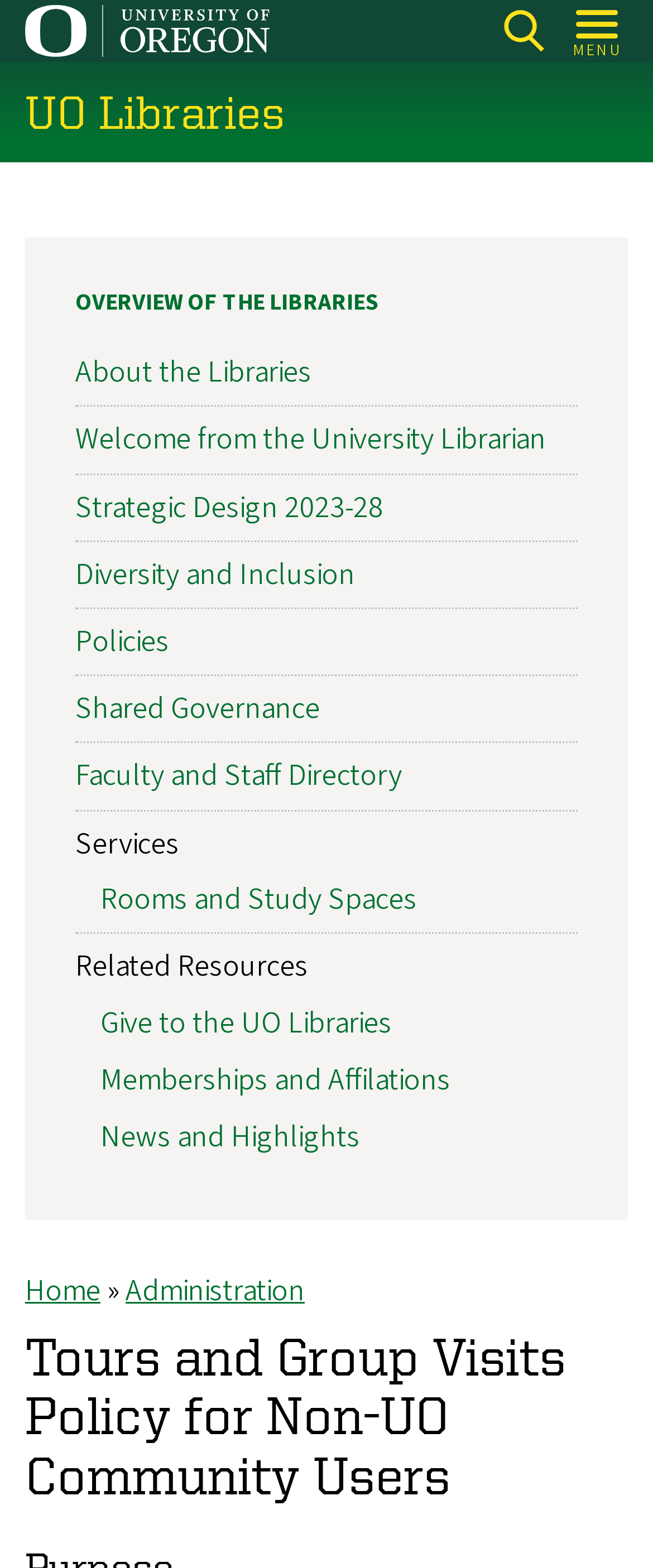Please extract the title of the webpage.

Tours and Group Visits Policy for Non-UO Community Users